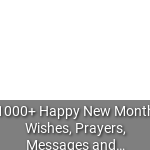Generate a comprehensive description of the image.

The image is associated with an article or link titled "1000+ Happy New Month Wishes, Prayers, Messages and Quotes for September 2020." This content likely provides readers with a collection of heartfelt wishes and motivational messages intended for the beginning of a new month. The emphasis on "Happy New Month" suggests a celebration or reflective moment, which often encourages positivity and good vibes among friends and family at the start of each month. The image serves as a visual anchor for the linked content, inviting readers to explore uplifting messages for personal or social sharing.